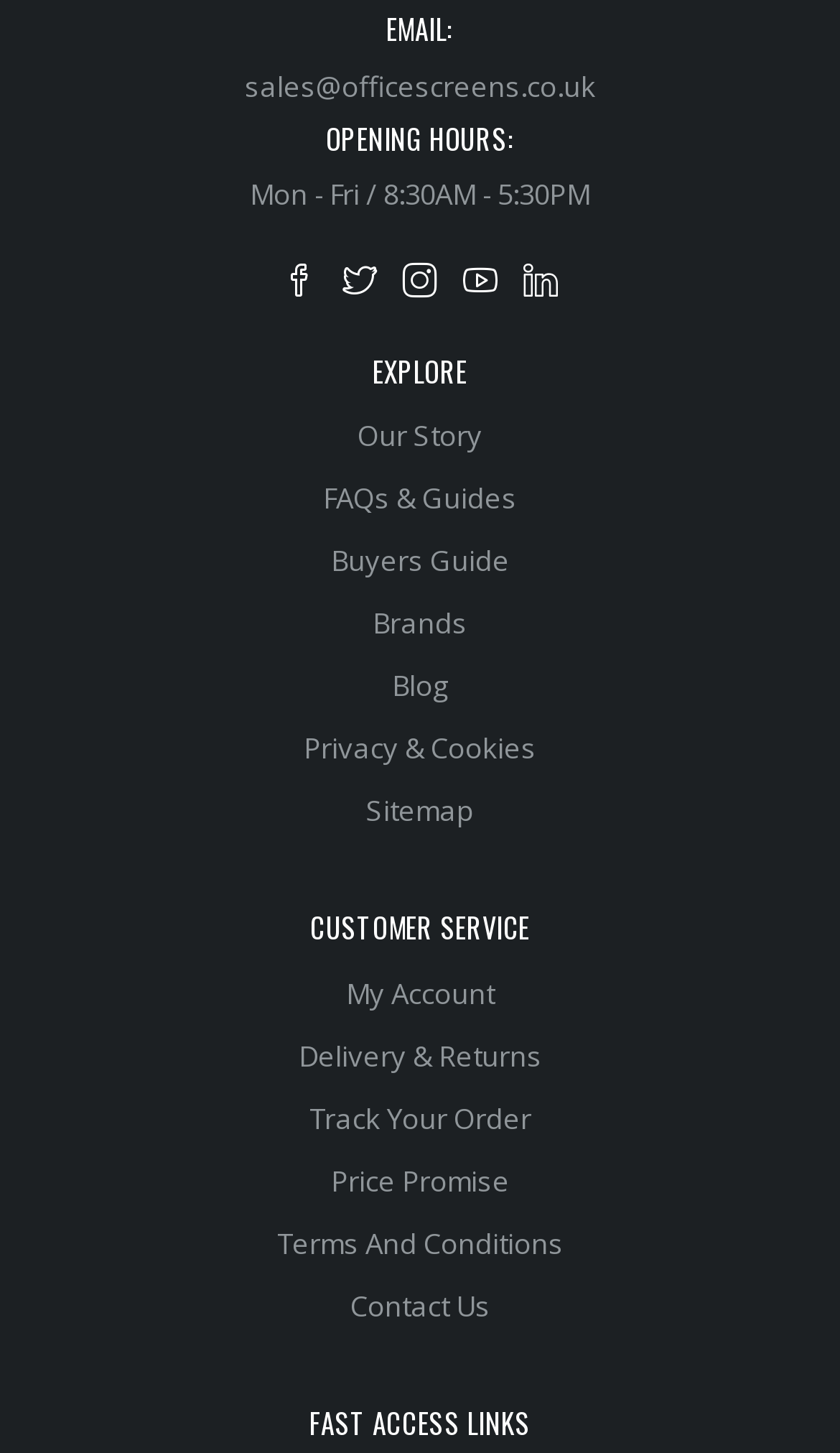Extract the bounding box coordinates for the UI element described by the text: "Read online". The coordinates should be in the form of [left, top, right, bottom] with values between 0 and 1.

None